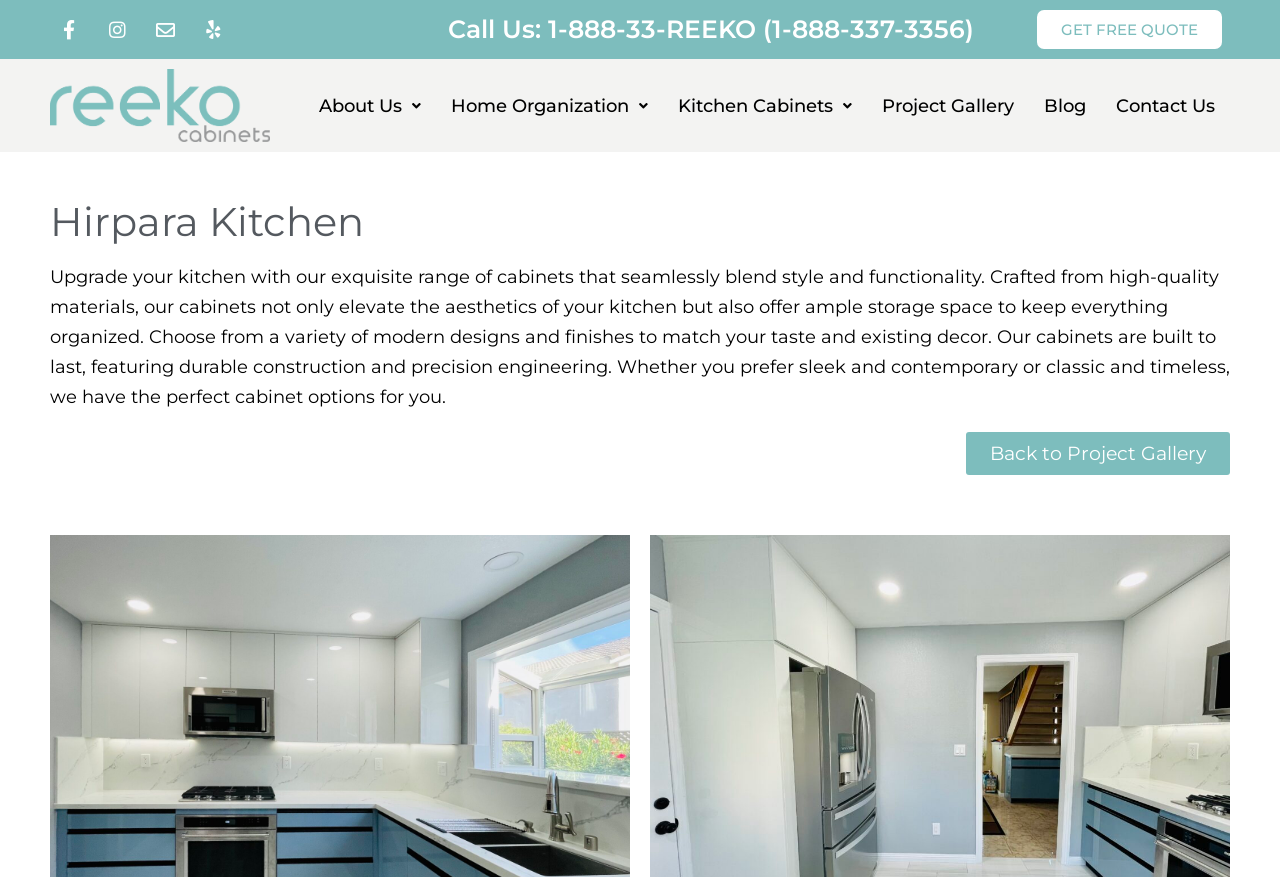Determine the bounding box coordinates of the clickable region to execute the instruction: "Open Facebook page". The coordinates should be four float numbers between 0 and 1, denoted as [left, top, right, bottom].

[0.039, 0.011, 0.069, 0.055]